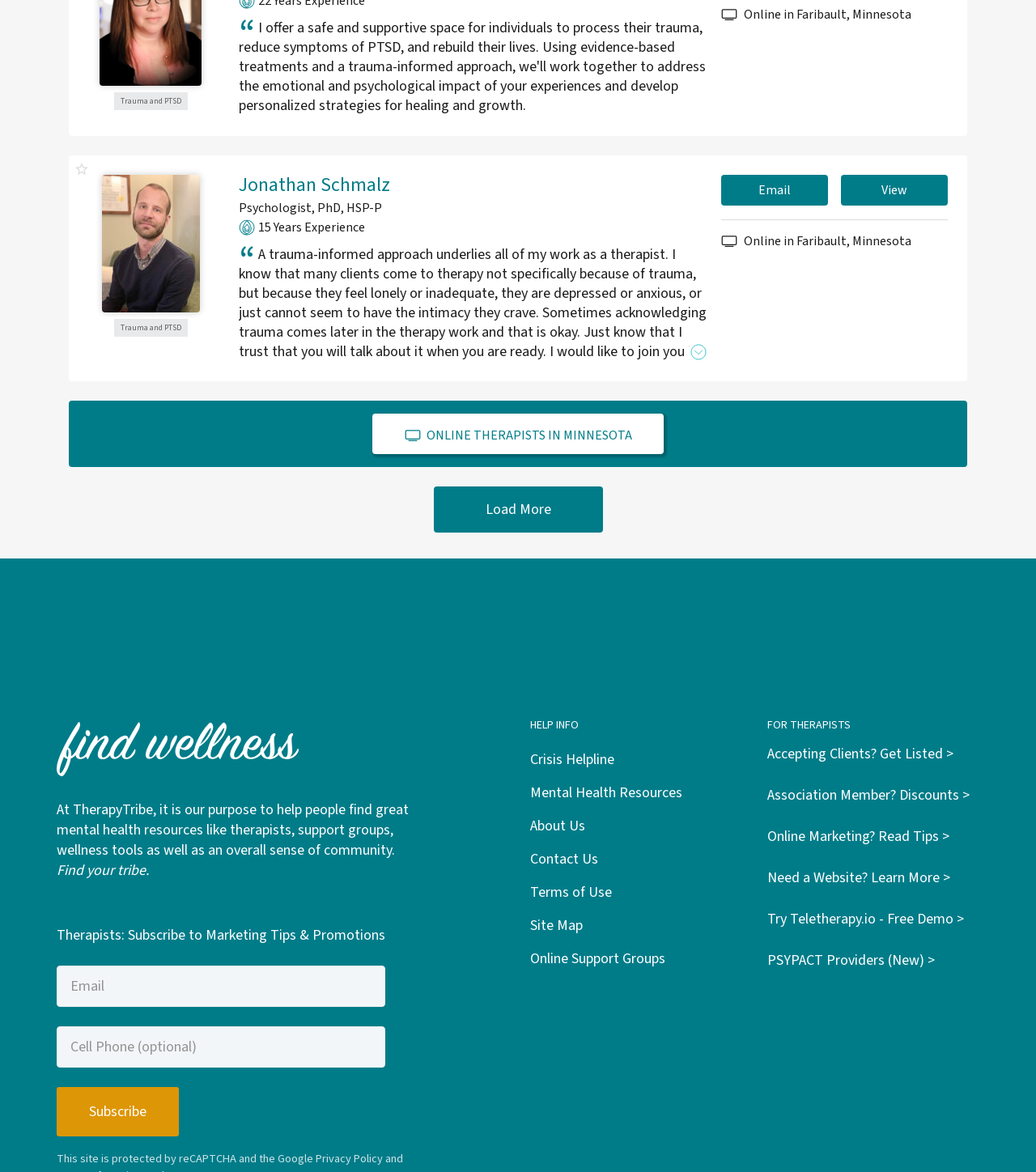What is the topic of the text written by Jonathan Schmalz?
Could you answer the question in a detailed manner, providing as much information as possible?

I found a static text element with a long text written by Jonathan Schmalz. The text mentions 'trauma-informed approach' and 'acknowledging trauma', which suggests that the topic of the text is trauma and PTSD.